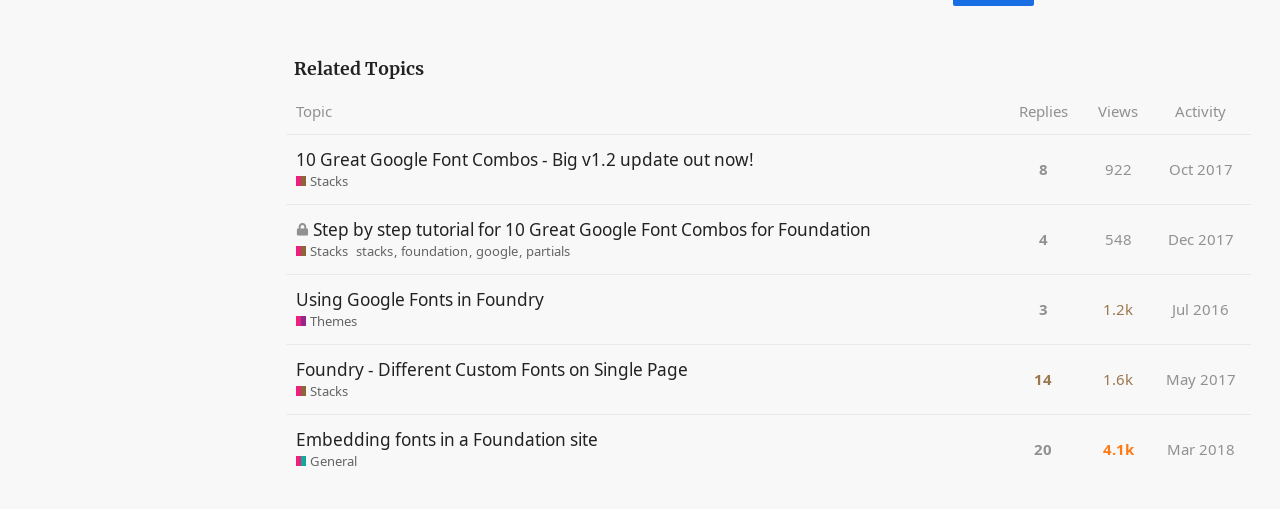Please answer the following question using a single word or phrase: What is the most viewed topic?

Embedding fonts in a Foundation site